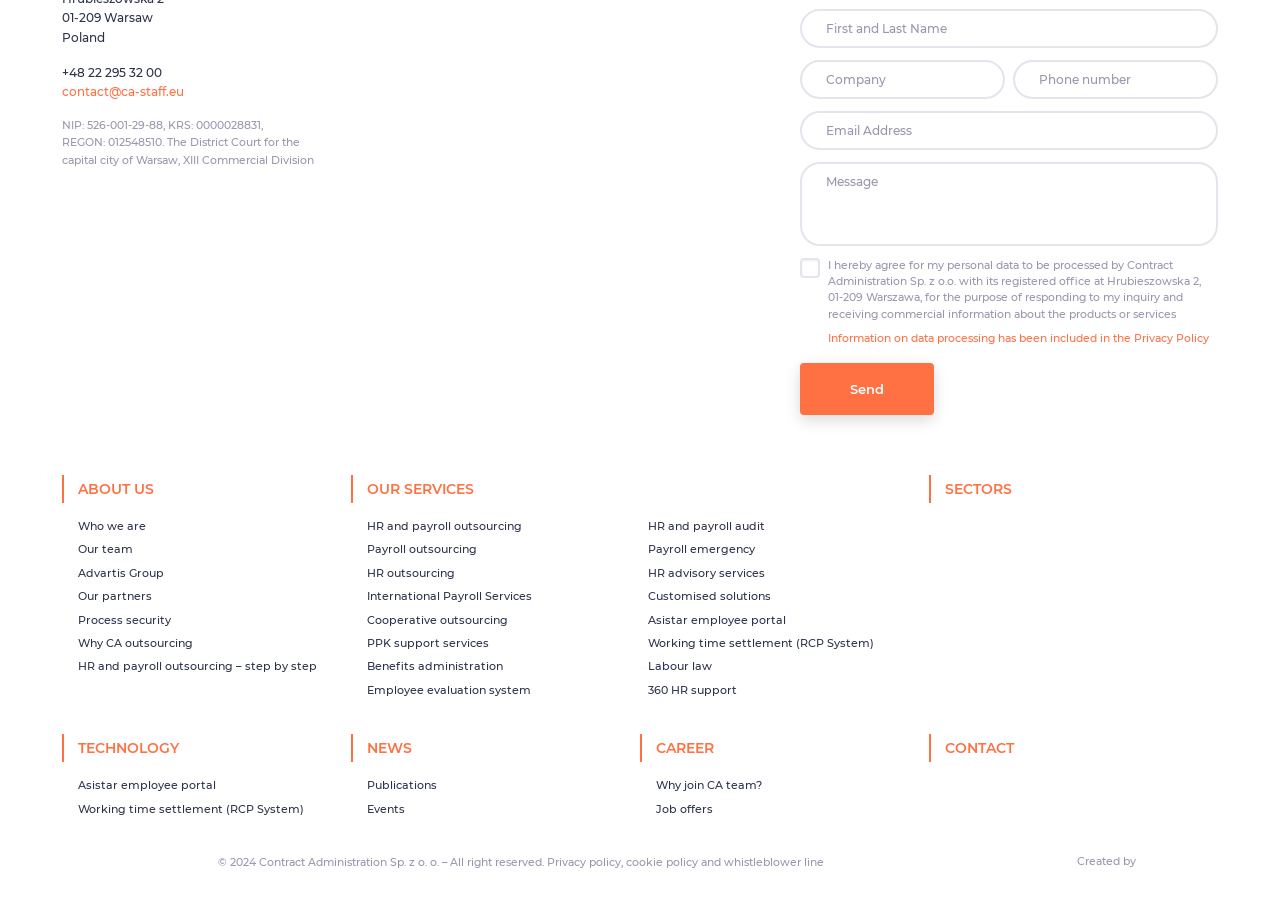For the following element description, predict the bounding box coordinates in the format (top-left x, top-left y, bottom-right x, bottom-right y). All values should be floating point numbers between 0 and 1. Description: HR and payroll outsourcing

[0.287, 0.571, 0.481, 0.588]